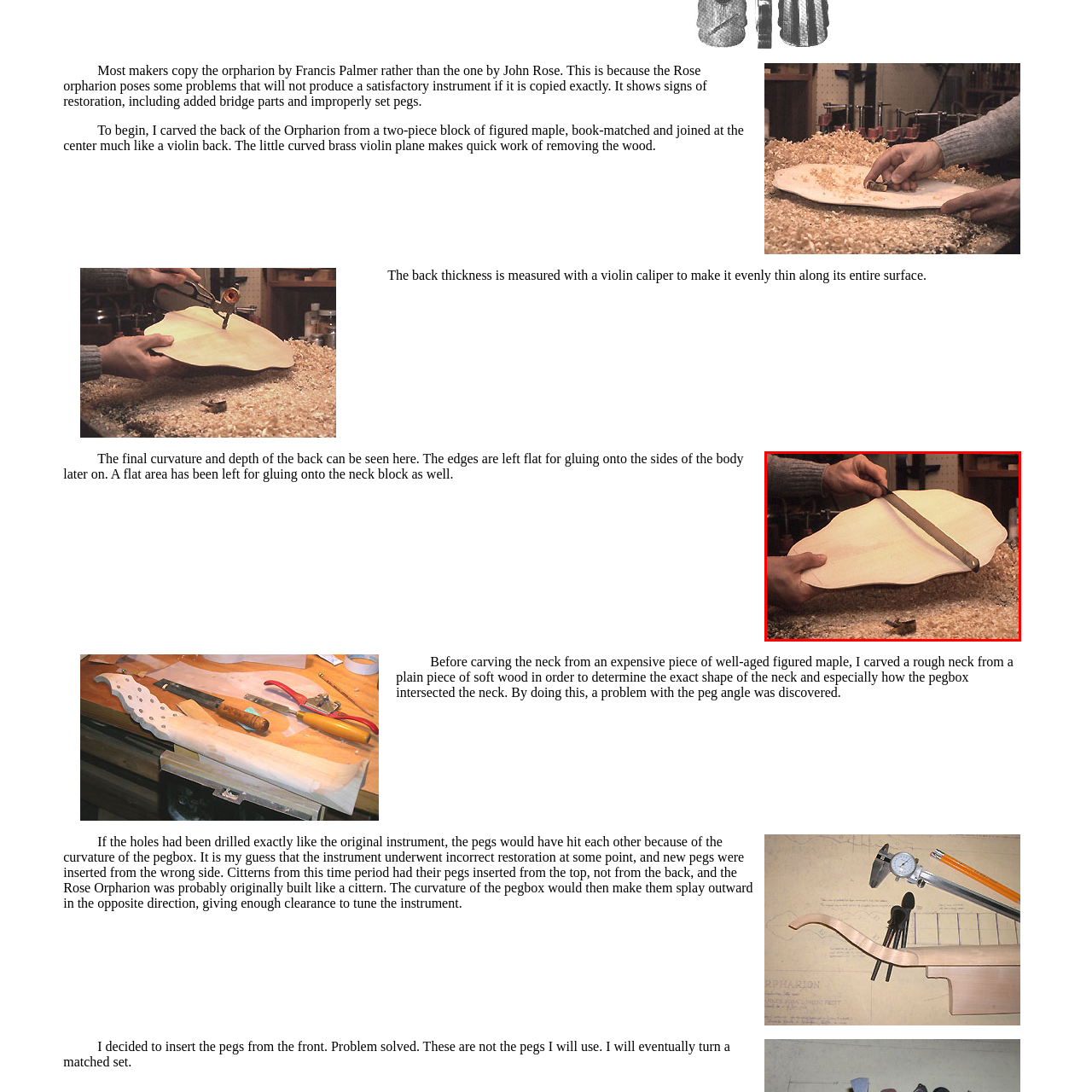Give a thorough and detailed explanation of the image enclosed by the red border.

In this image, a craftsman is carefully measuring the curvature and thickness of the back of an orpharion, a stringed instrument, using a specialized tool. The work surface is cluttered with wood shavings, indicative of the meticulous woodworking process involved in crafting this instrument. The flat area visible on the edges of the wood suggests preparation for gluing onto the sides and neck block, showcasing the detailed craftsmanship required in instrument making. This step is crucial as it ensures the final curvature and depth are precise, contributing to the instrument's overall sound quality and integrity.